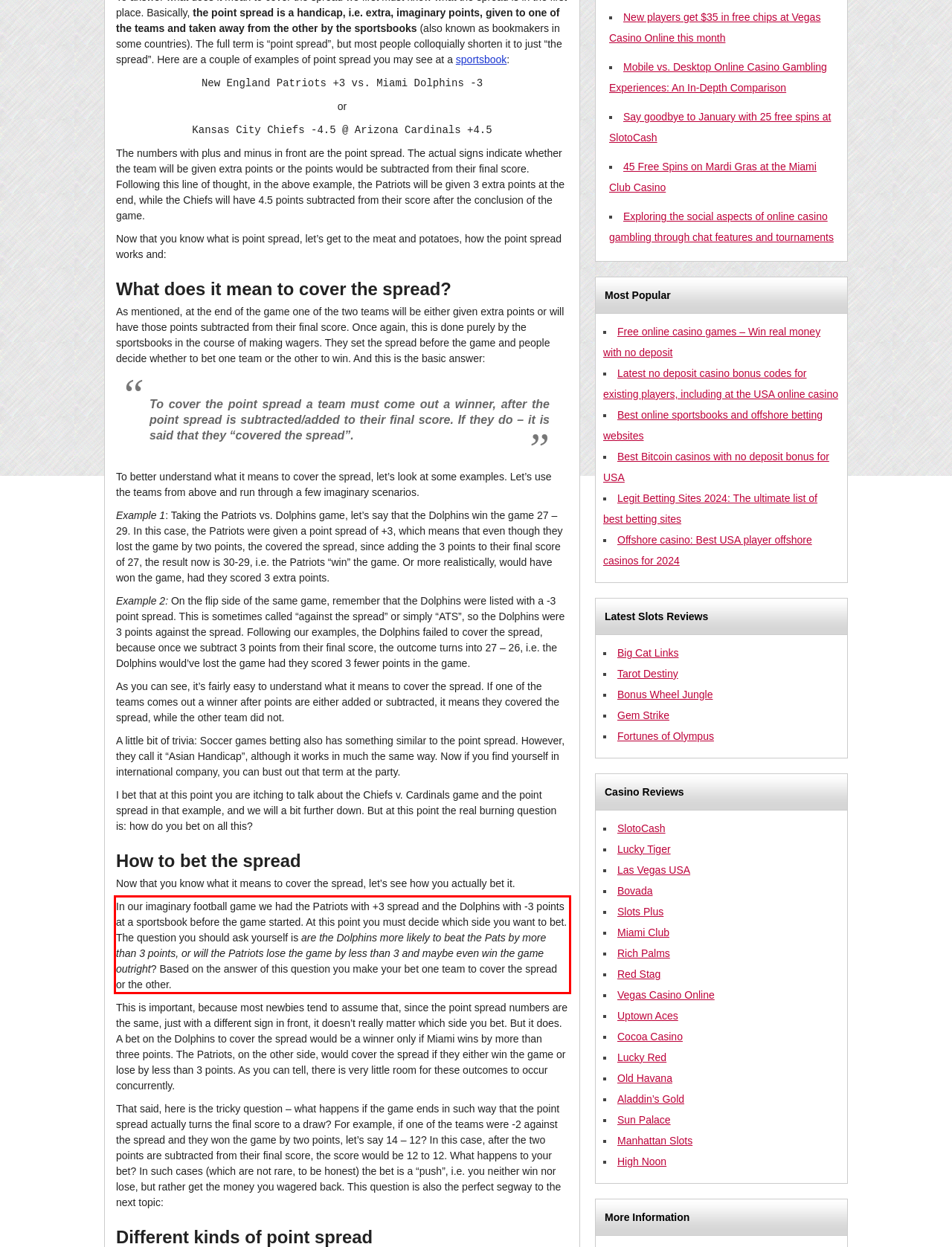From the provided screenshot, extract the text content that is enclosed within the red bounding box.

In our imaginary football game we had the Patriots with +3 spread and the Dolphins with -3 points at a sportsbook before the game started. At this point you must decide which side you want to bet. The question you should ask yourself is are the Dolphins more likely to beat the Pats by more than 3 points, or will the Patriots lose the game by less than 3 and maybe even win the game outright? Based on the answer of this question you make your bet one team to cover the spread or the other.